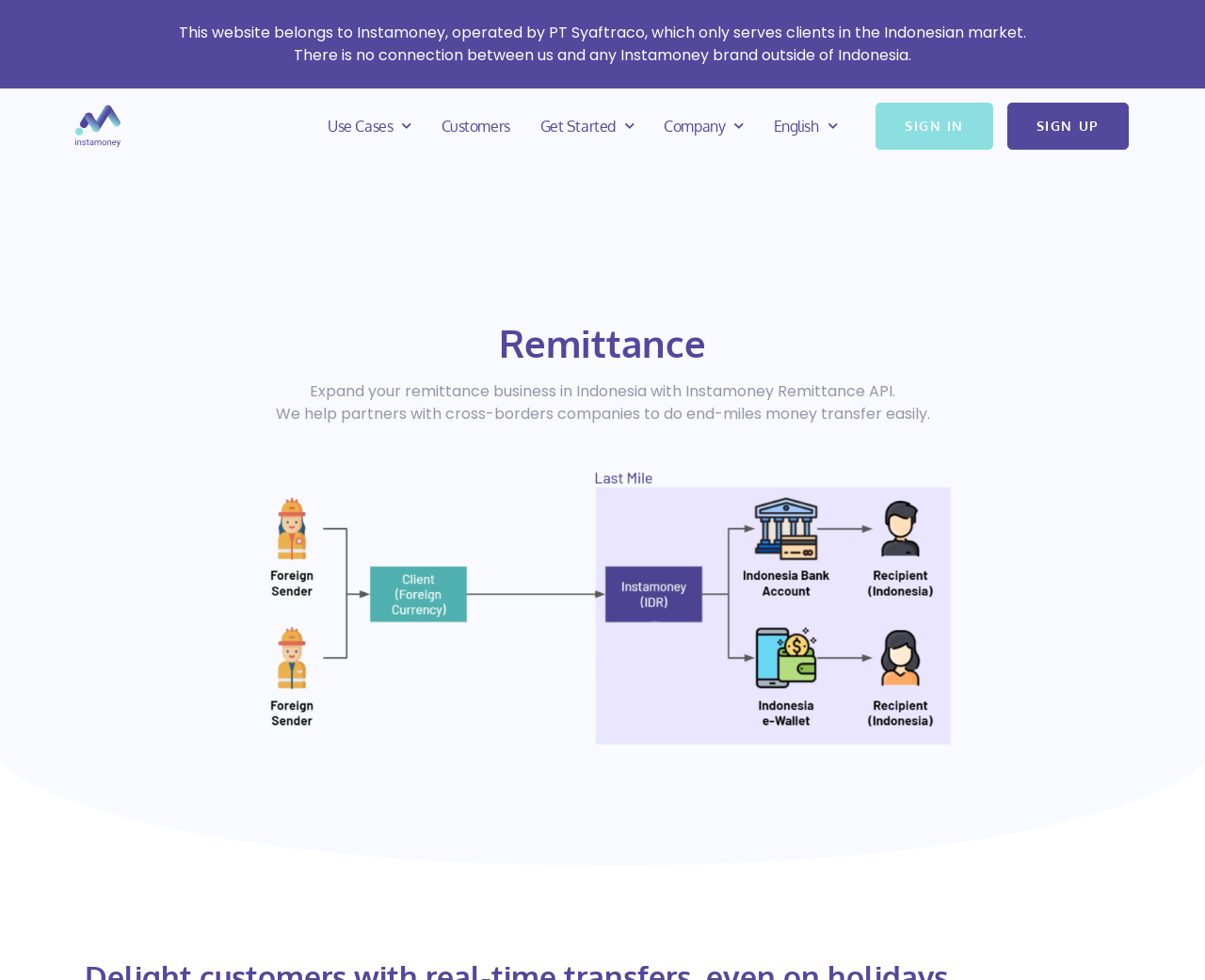Give the bounding box coordinates for this UI element: "Customers". The coordinates should be four float numbers between 0 and 1, arranged as [left, top, right, bottom].

[0.365, 0.103, 0.424, 0.155]